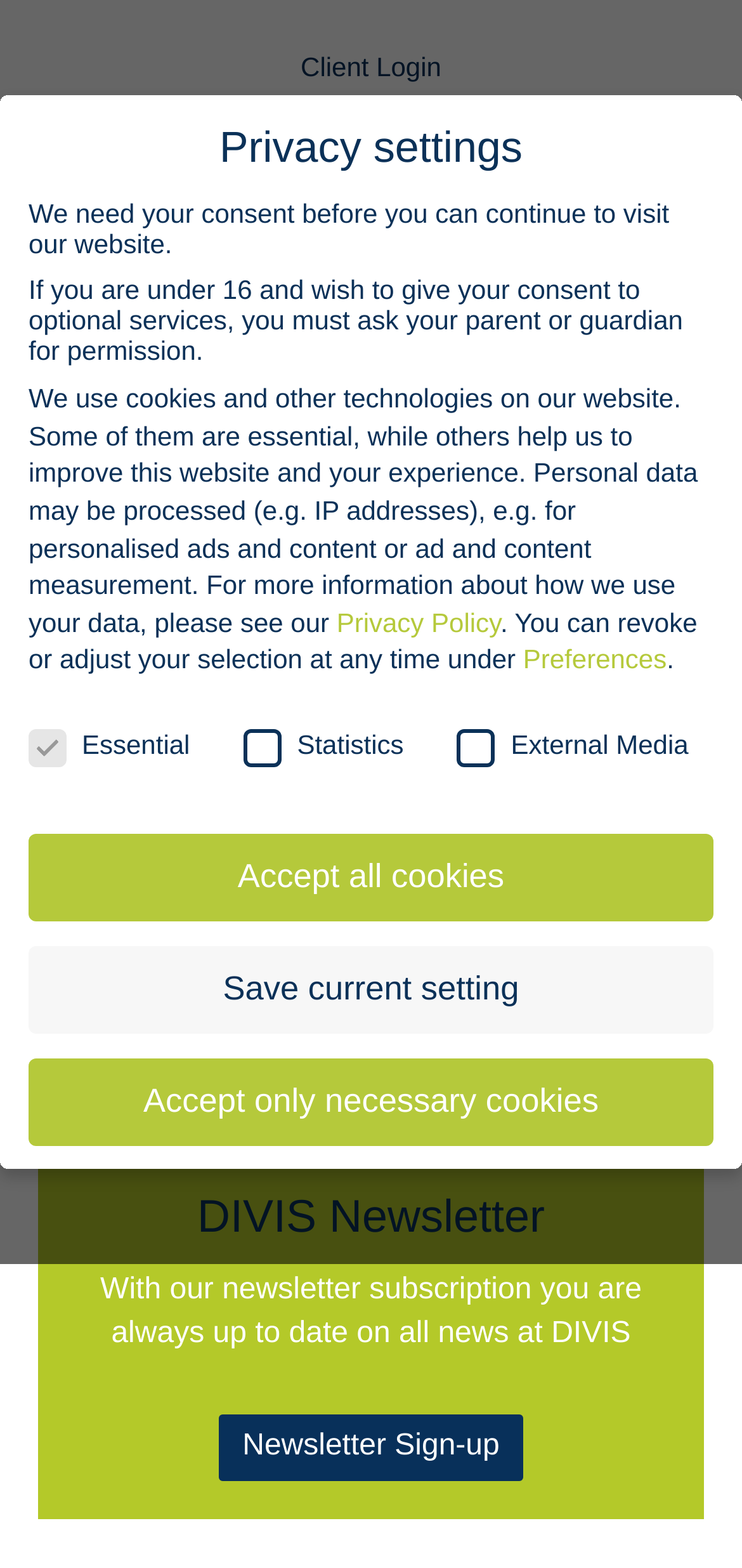Can you pinpoint the bounding box coordinates for the clickable element required for this instruction: "Click on Client Login"? The coordinates should be four float numbers between 0 and 1, i.e., [left, top, right, bottom].

[0.38, 0.018, 0.62, 0.067]